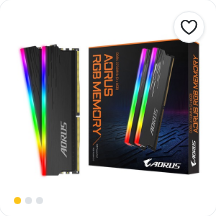Give a one-word or short phrase answer to this question: 
How many GB is each memory module?

8GB